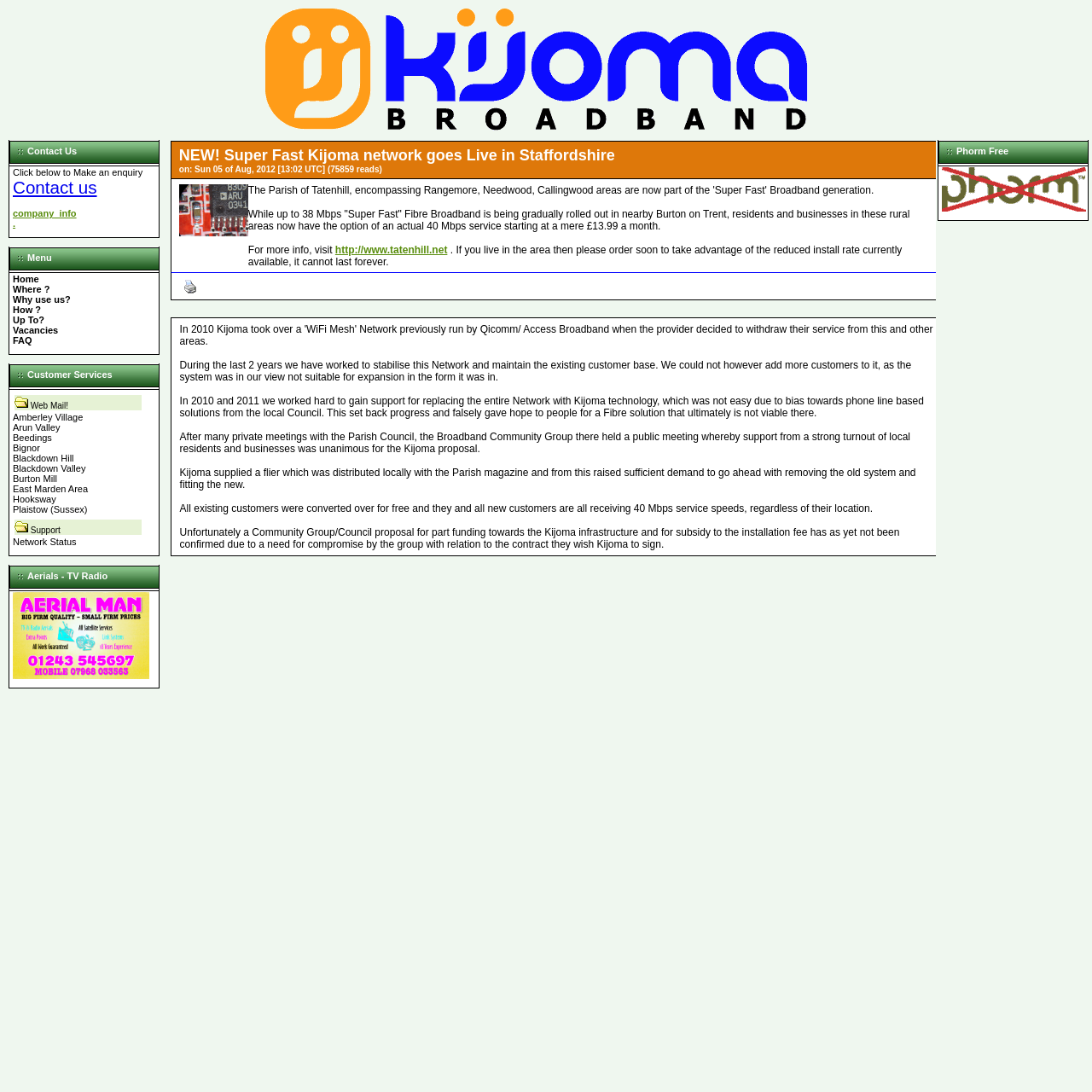Identify the bounding box coordinates necessary to click and complete the given instruction: "Visit Home page".

[0.012, 0.251, 0.036, 0.26]